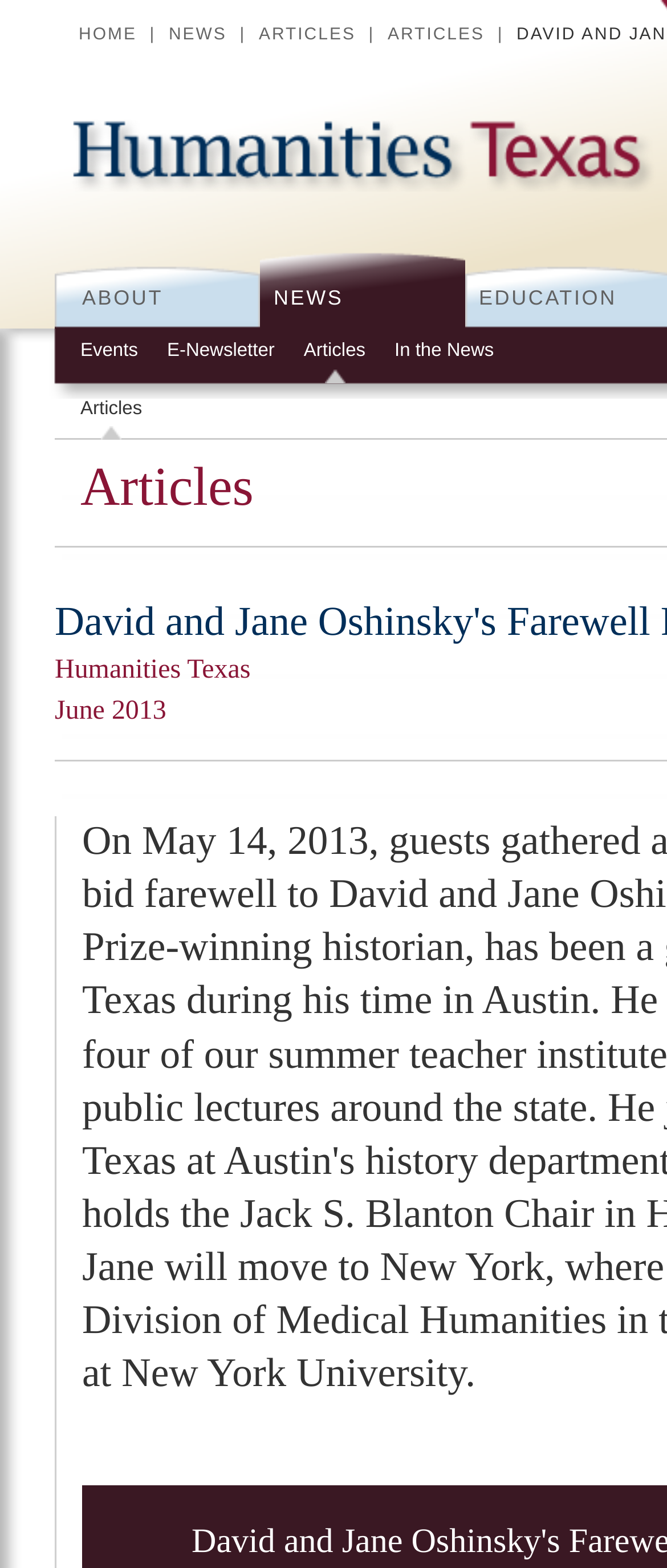Indicate the bounding box coordinates of the clickable region to achieve the following instruction: "read Articles."

[0.455, 0.217, 0.548, 0.23]